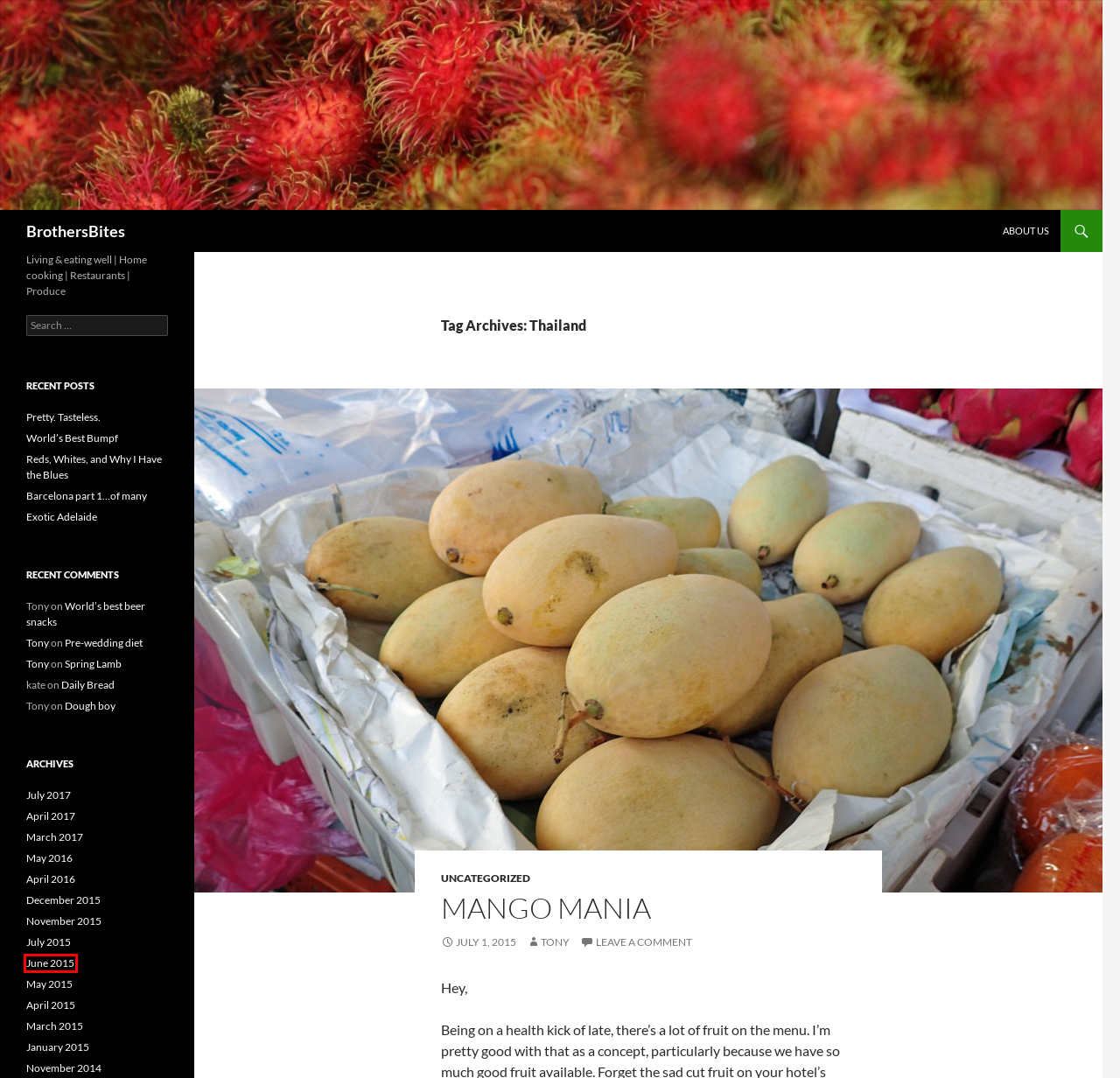You are provided with a screenshot of a webpage highlighting a UI element with a red bounding box. Choose the most suitable webpage description that matches the new page after clicking the element in the bounding box. Here are the candidates:
A. Tony | BrothersBites
B. April | 2015 | BrothersBites
C. Daily Bread | BrothersBites
D. June | 2015 | BrothersBites
E. July | 2015 | BrothersBites
F. Reds, Whites, and Why I Have the Blues | BrothersBites
G. March | 2015 | BrothersBites
H. Pretty. Tasteless. | BrothersBites

D